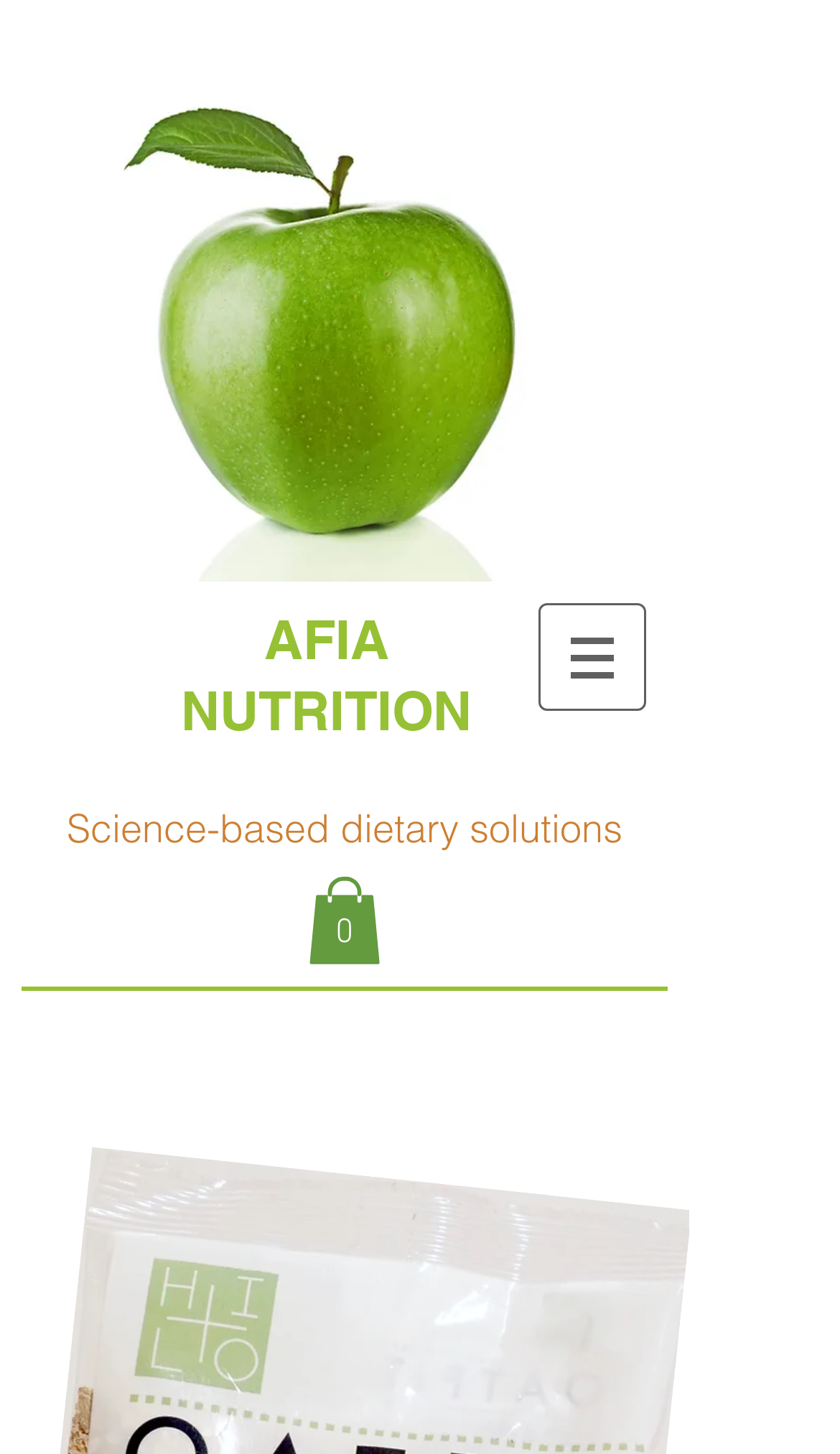Respond with a single word or phrase for the following question: 
What is the shape of the icon in the navigation menu?

Unknown